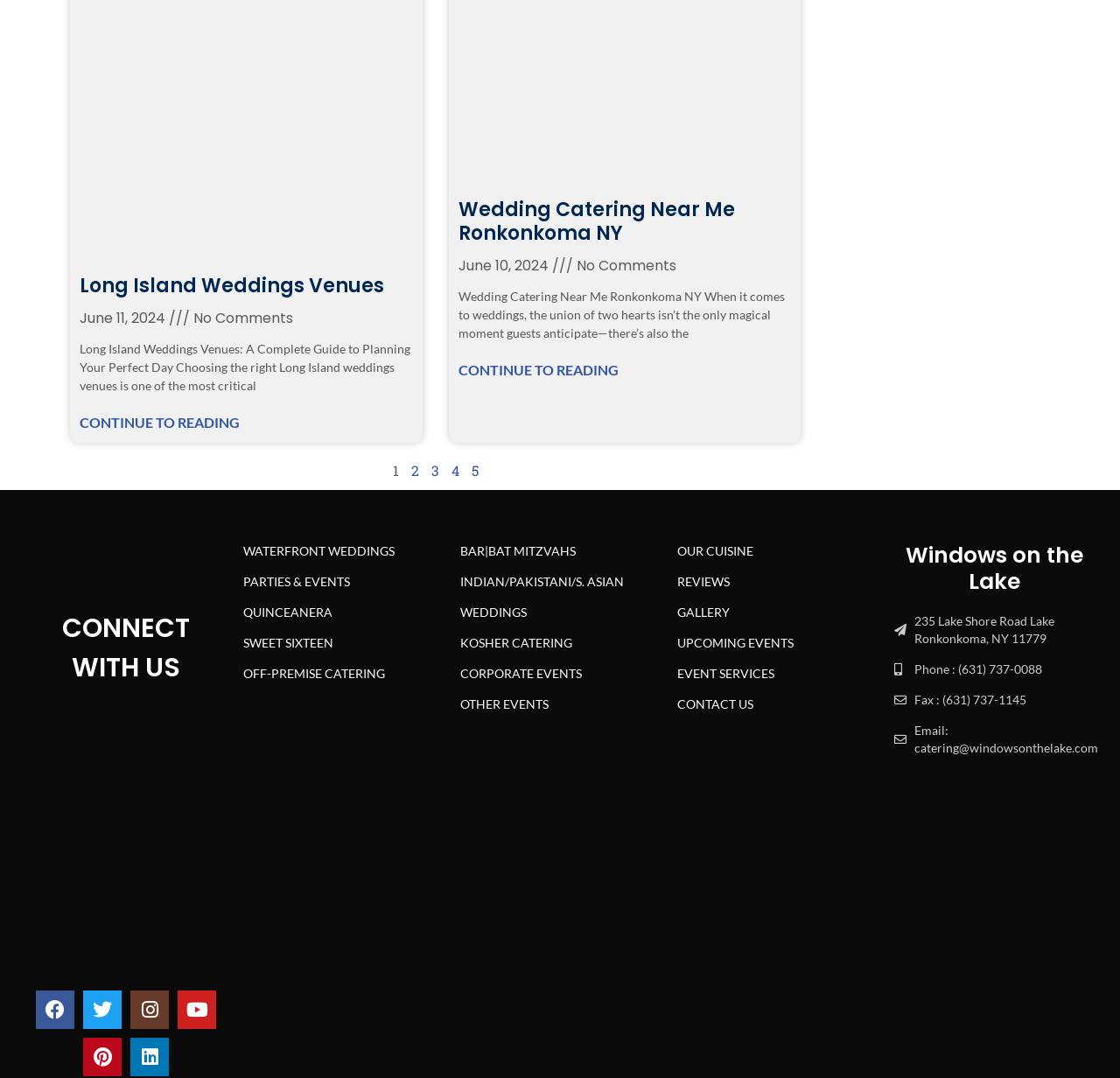Use a single word or phrase to answer this question: 
What is the topic of the first article?

Long Island Weddings Venues